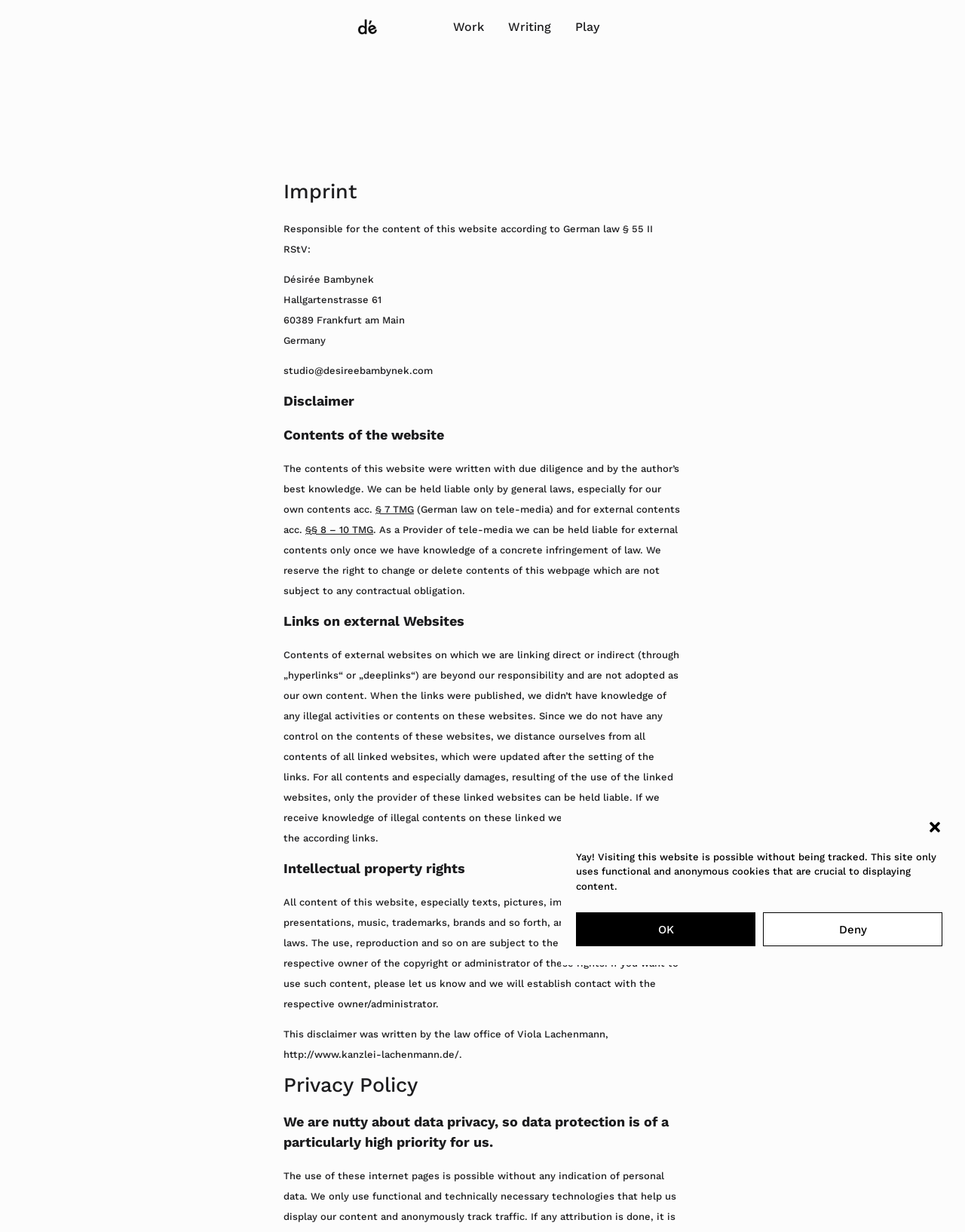What is the email address of the website owner?
Give a detailed explanation using the information visible in the image.

I found this information by looking at the section of the webpage that mentions the contact information of the website owner, and it says 'studio@desireebambynek.com'.